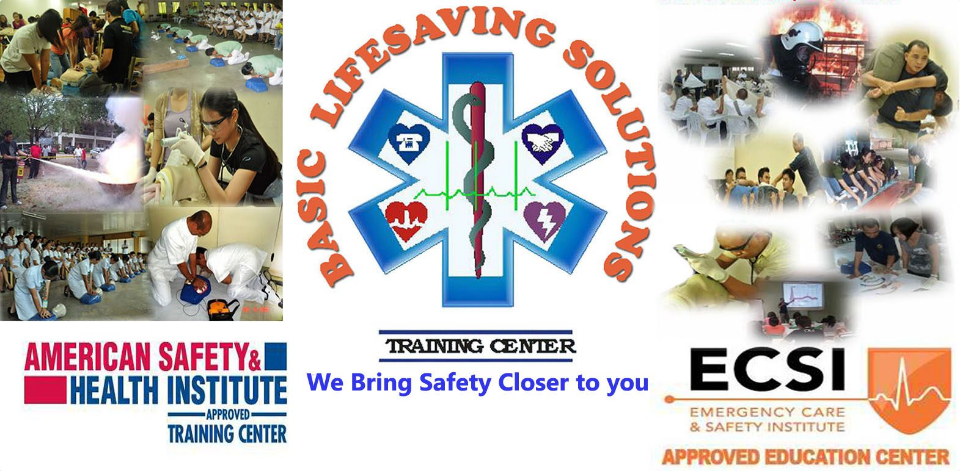Offer a detailed explanation of the image and its components.

The image showcases the mission and scope of "Basic Lifesaving Solutions," highlighting their commitment to prioritizing safety through effective training programs. Central to the design is a vivid logo featuring a medical symbol intertwined with a heart and lightning bolt, symbolizing emergency care. Surrounding the logo are dynamic photos depicting various lifesaving training scenarios, including CPR classes and safety drills, illustrating hands-on learning and practical skills application.

The lower section of the image prominently displays two logos from recognized institutions: the American Safety & Health Institute and the Emergency Care & Safety Institute, both affirming that "Basic Lifesaving Solutions" is an approved training center. The caption, "We Bring Safety Closer to You," emphasizes their dedication to making safety education accessible and impactful for individuals and organizations alike.